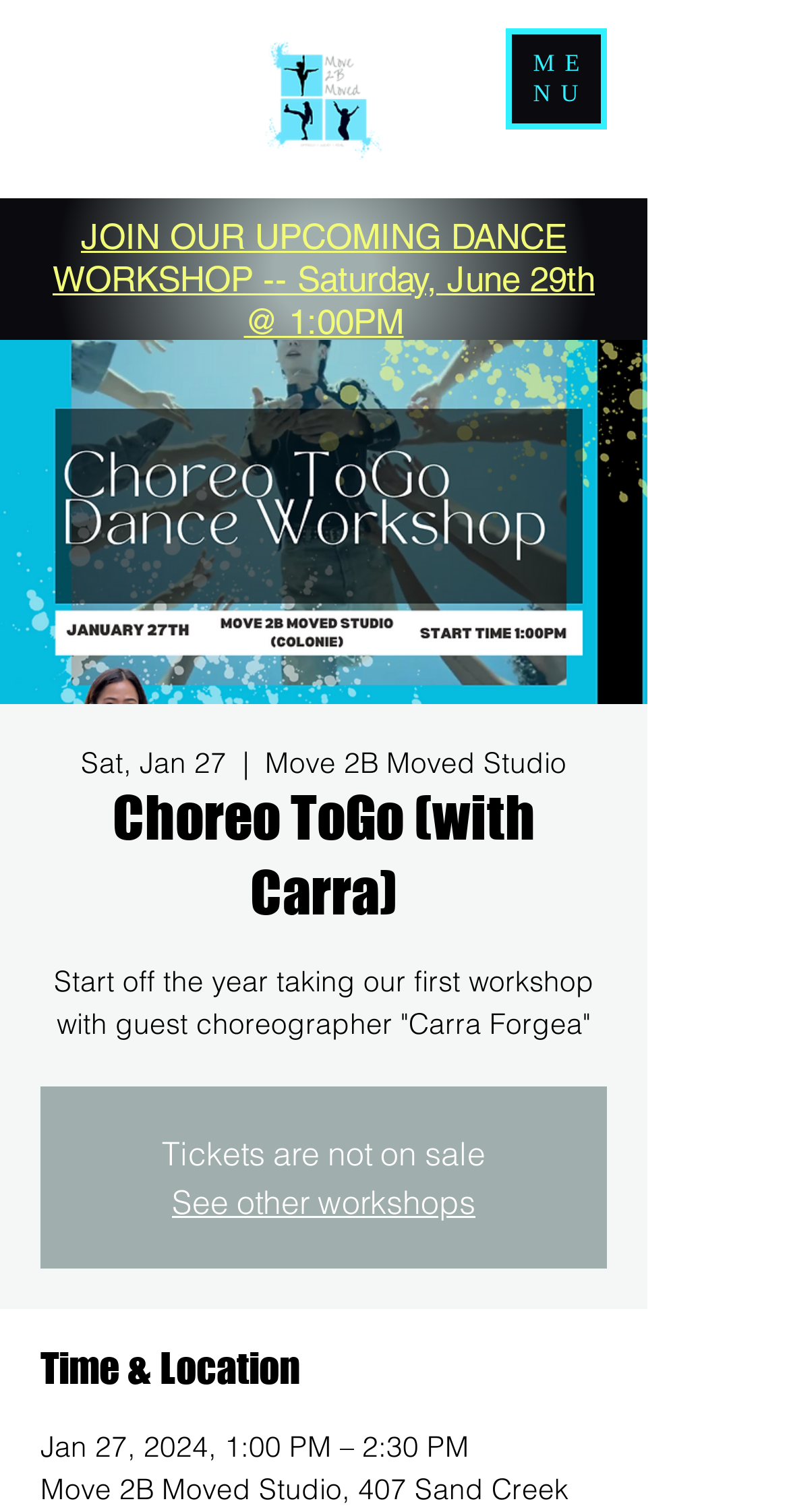What is the name of the studio where the workshop will be held?
Using the visual information, respond with a single word or phrase.

Move 2B Moved Studio